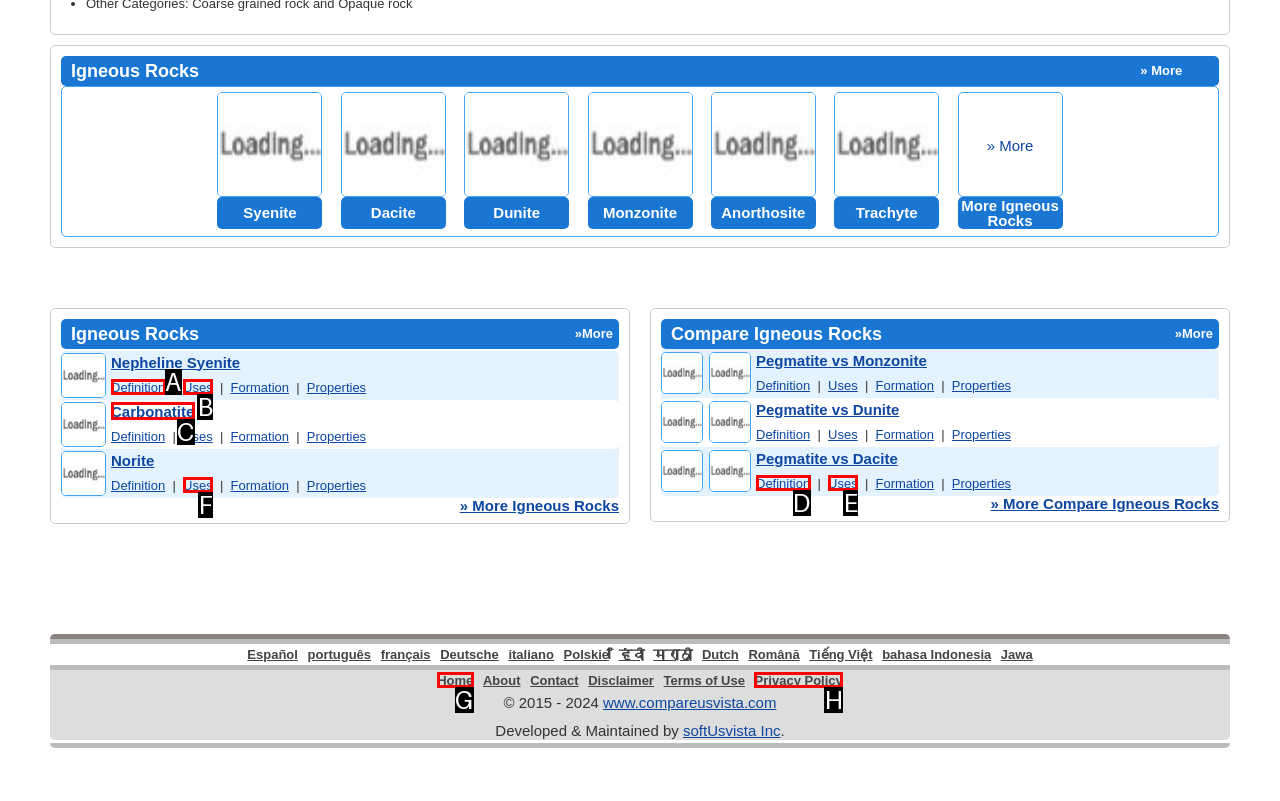Choose the HTML element that corresponds to the description: Privacy Policy
Provide the answer by selecting the letter from the given choices.

H